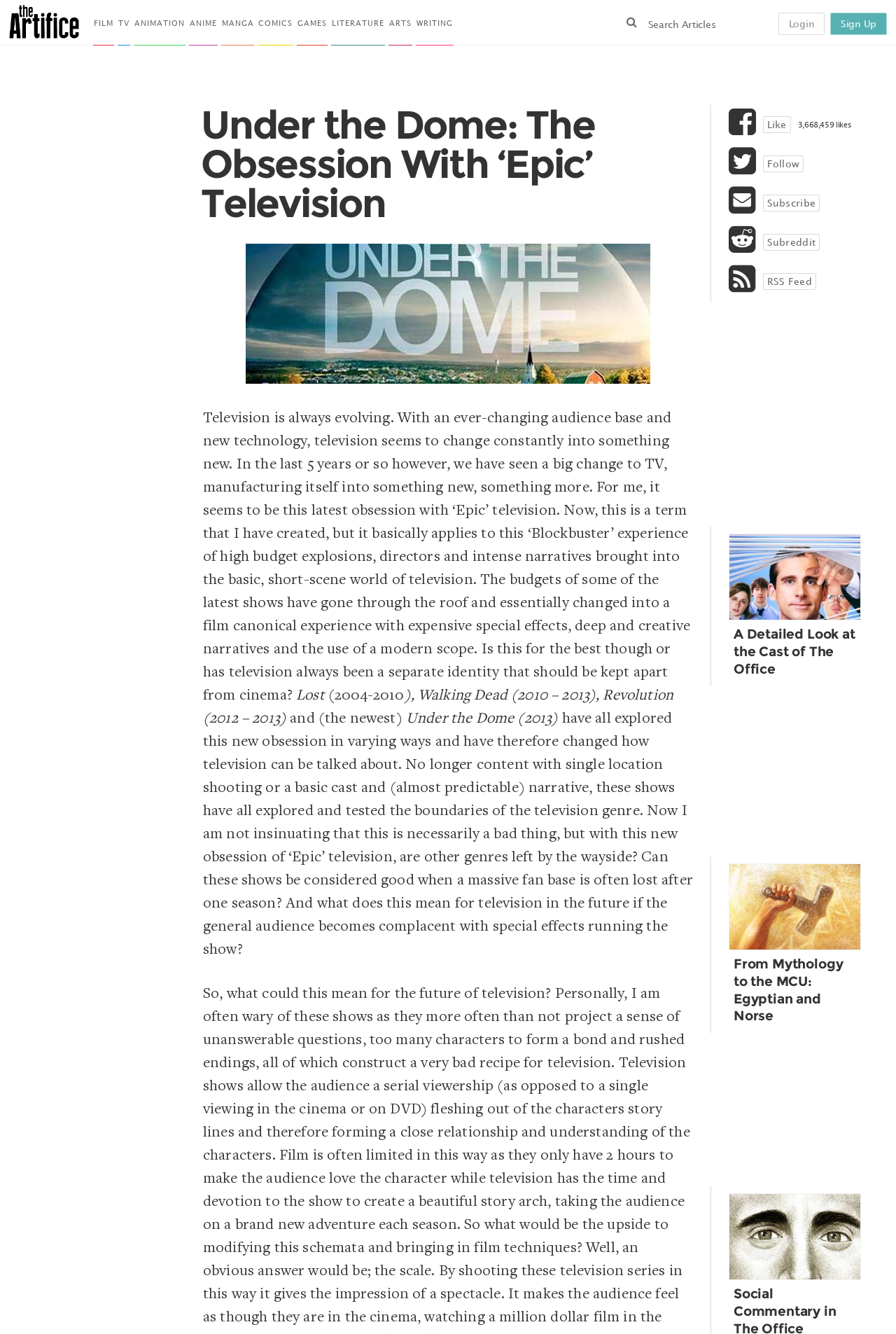Please specify the bounding box coordinates for the clickable region that will help you carry out the instruction: "Click the 'Condiciones de uso' link".

None